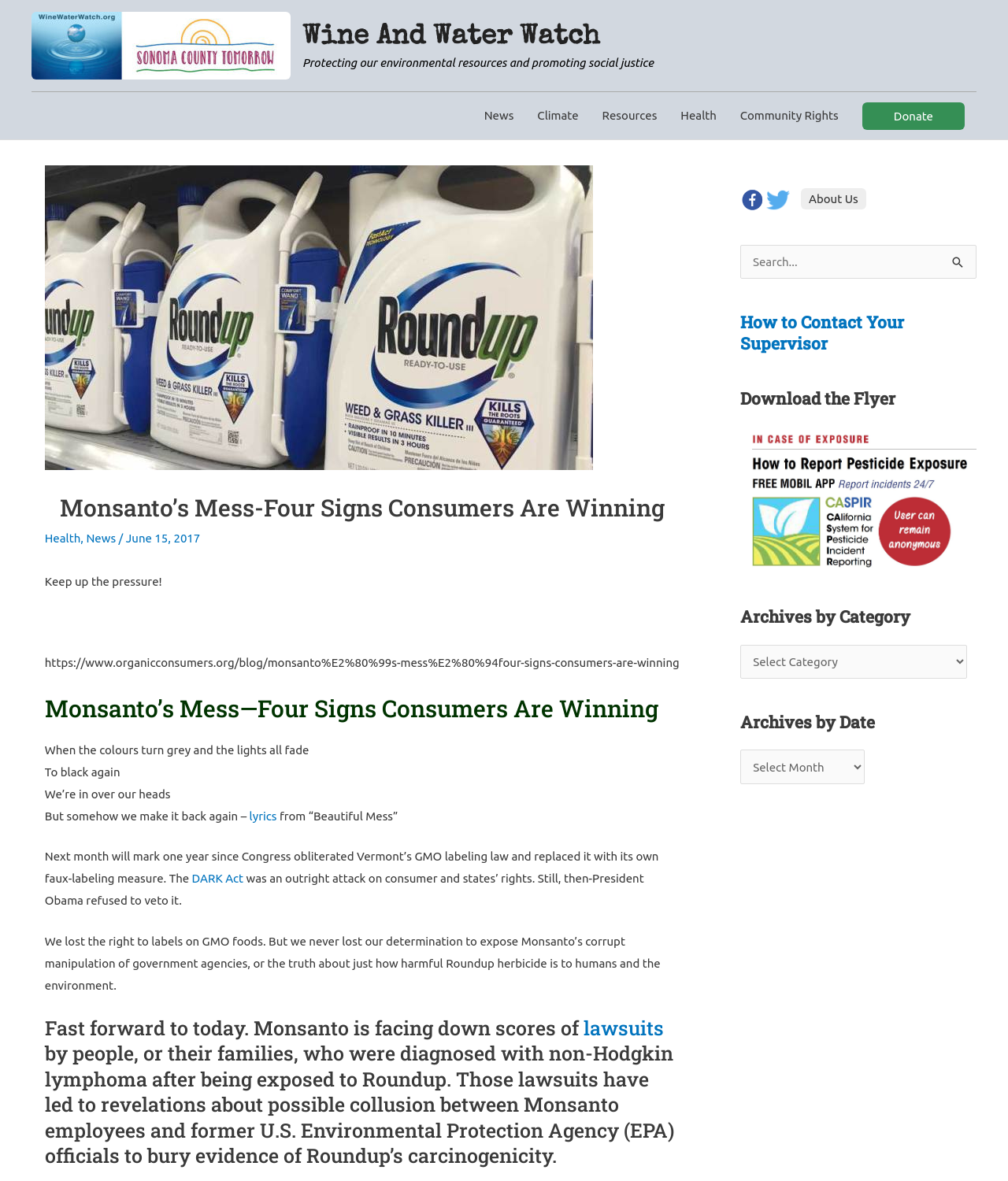Please indicate the bounding box coordinates of the element's region to be clicked to achieve the instruction: "Search for something". Provide the coordinates as four float numbers between 0 and 1, i.e., [left, top, right, bottom].

[0.734, 0.207, 0.969, 0.236]